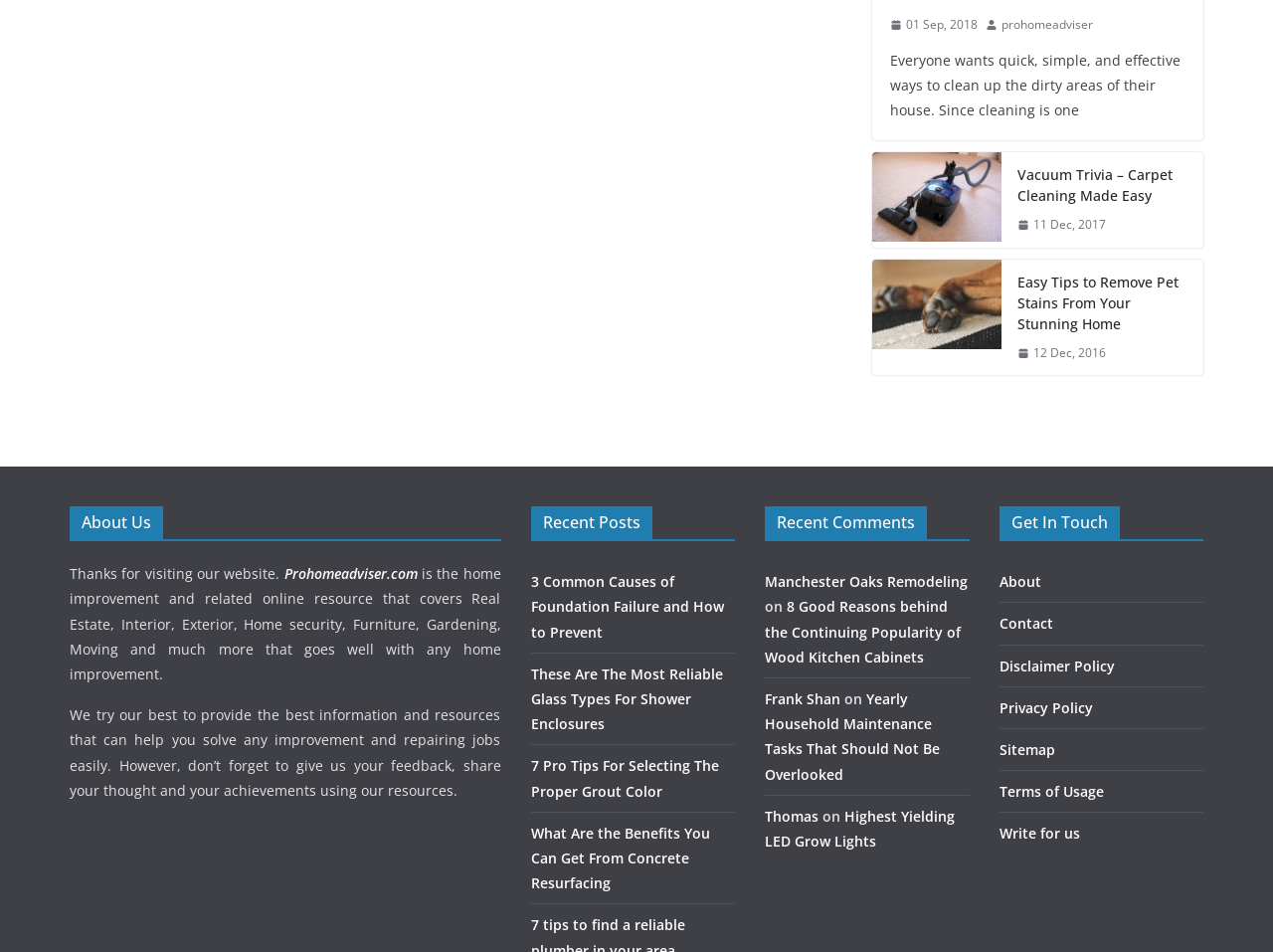Find the bounding box coordinates for the element that must be clicked to complete the instruction: "visit the about us page". The coordinates should be four float numbers between 0 and 1, indicated as [left, top, right, bottom].

[0.055, 0.532, 0.393, 0.569]